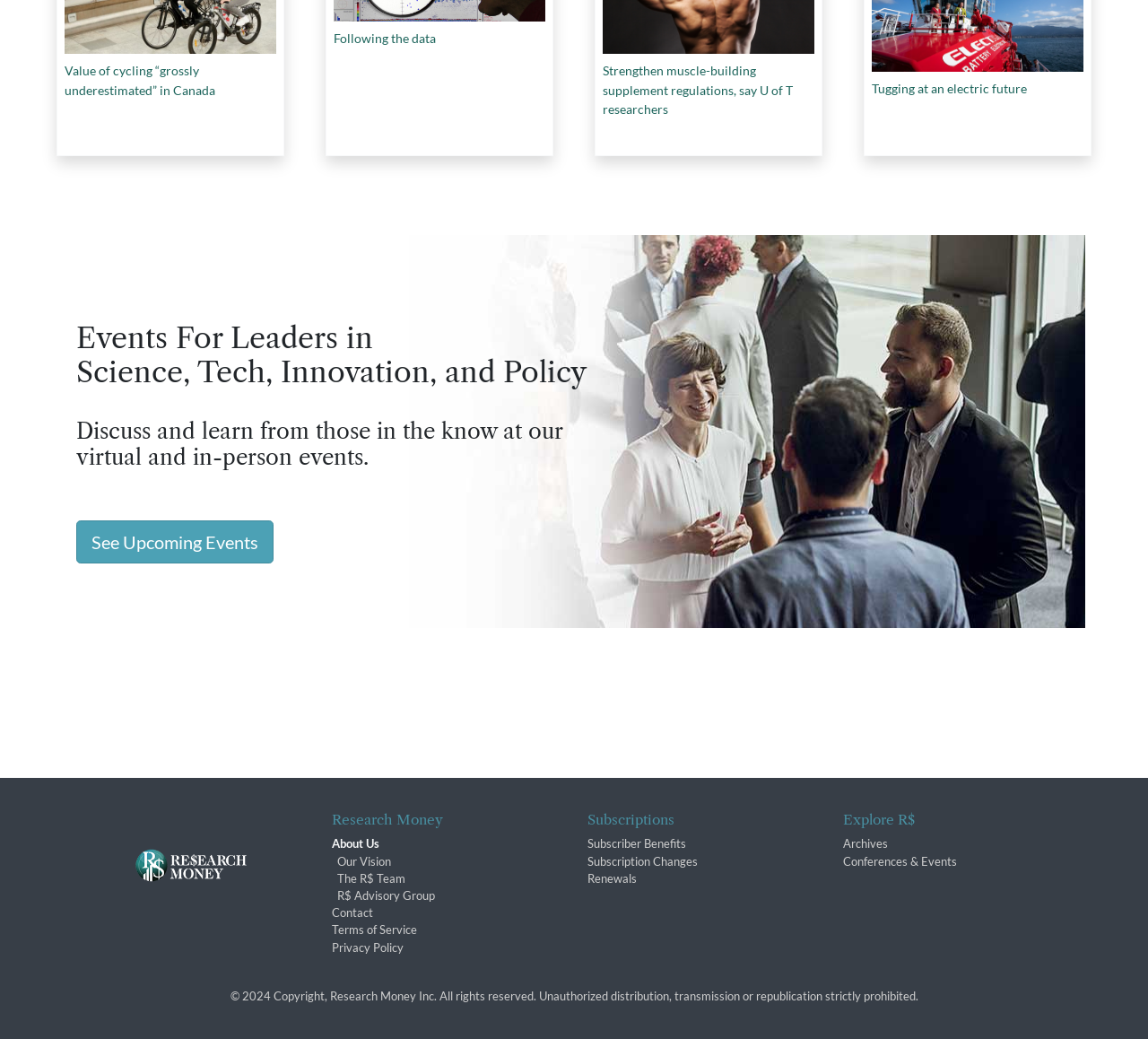Please specify the bounding box coordinates of the clickable region necessary for completing the following instruction: "Learn about our vision". The coordinates must consist of four float numbers between 0 and 1, i.e., [left, top, right, bottom].

[0.294, 0.822, 0.341, 0.836]